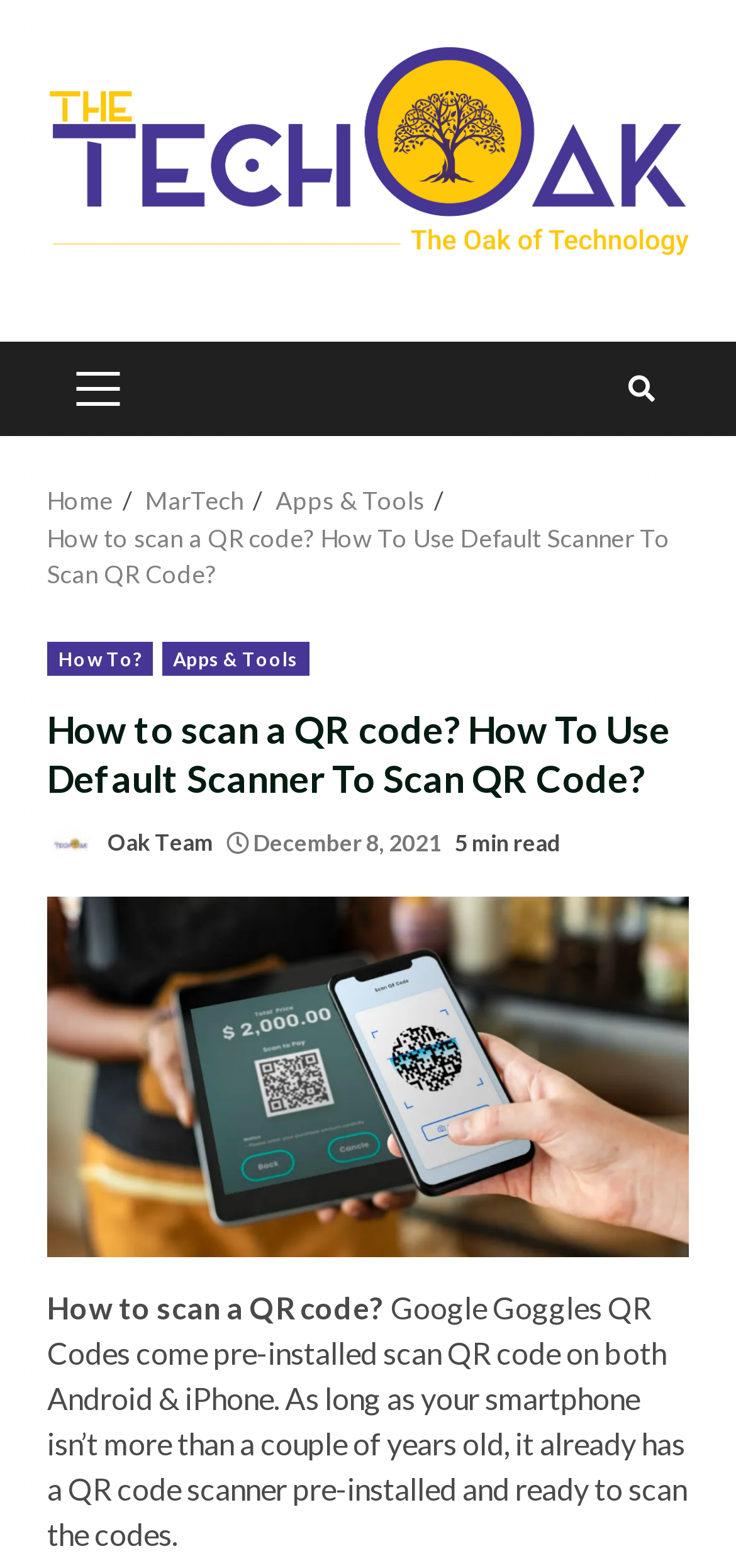Please determine the bounding box coordinates for the element that should be clicked to follow these instructions: "click the link to learn how to scan a QR code".

[0.064, 0.333, 0.91, 0.376]